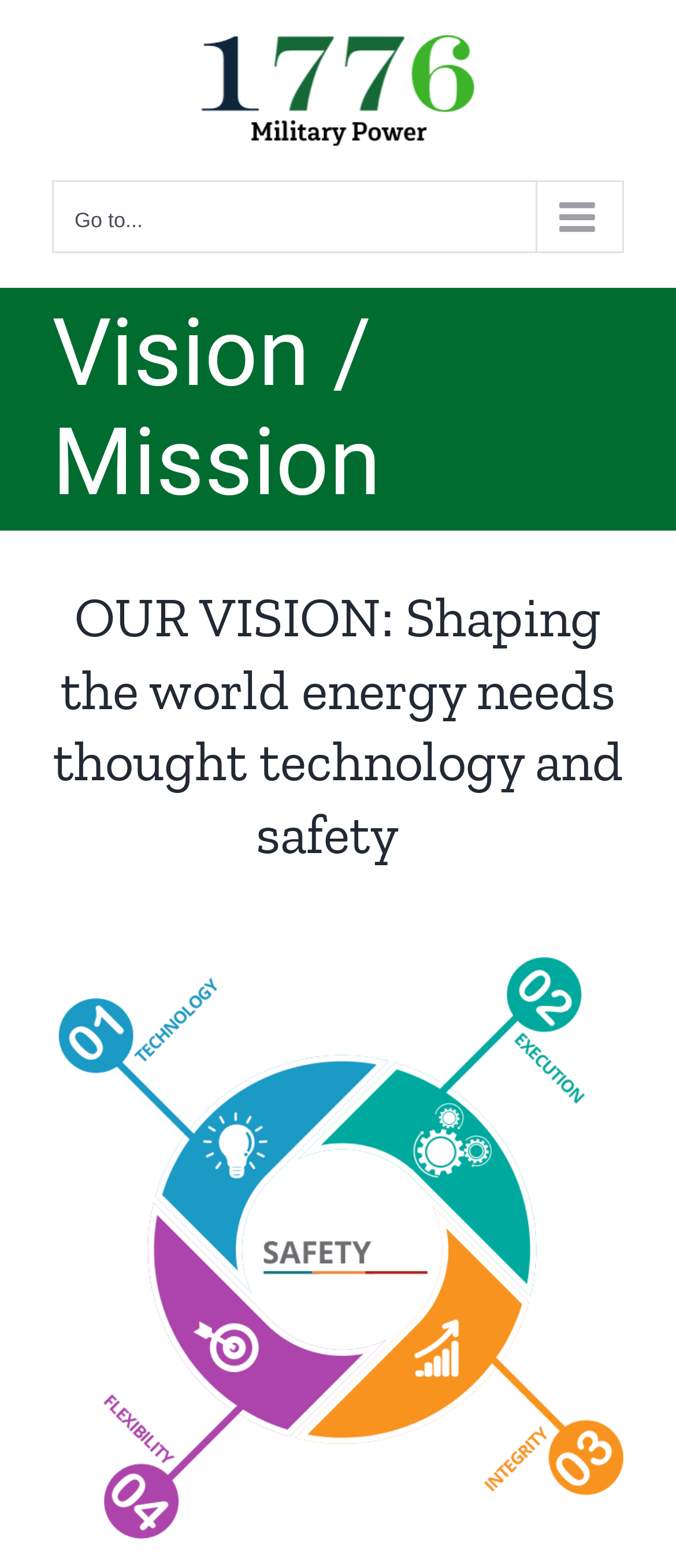How many main sections are there?
Use the screenshot to answer the question with a single word or phrase.

Three